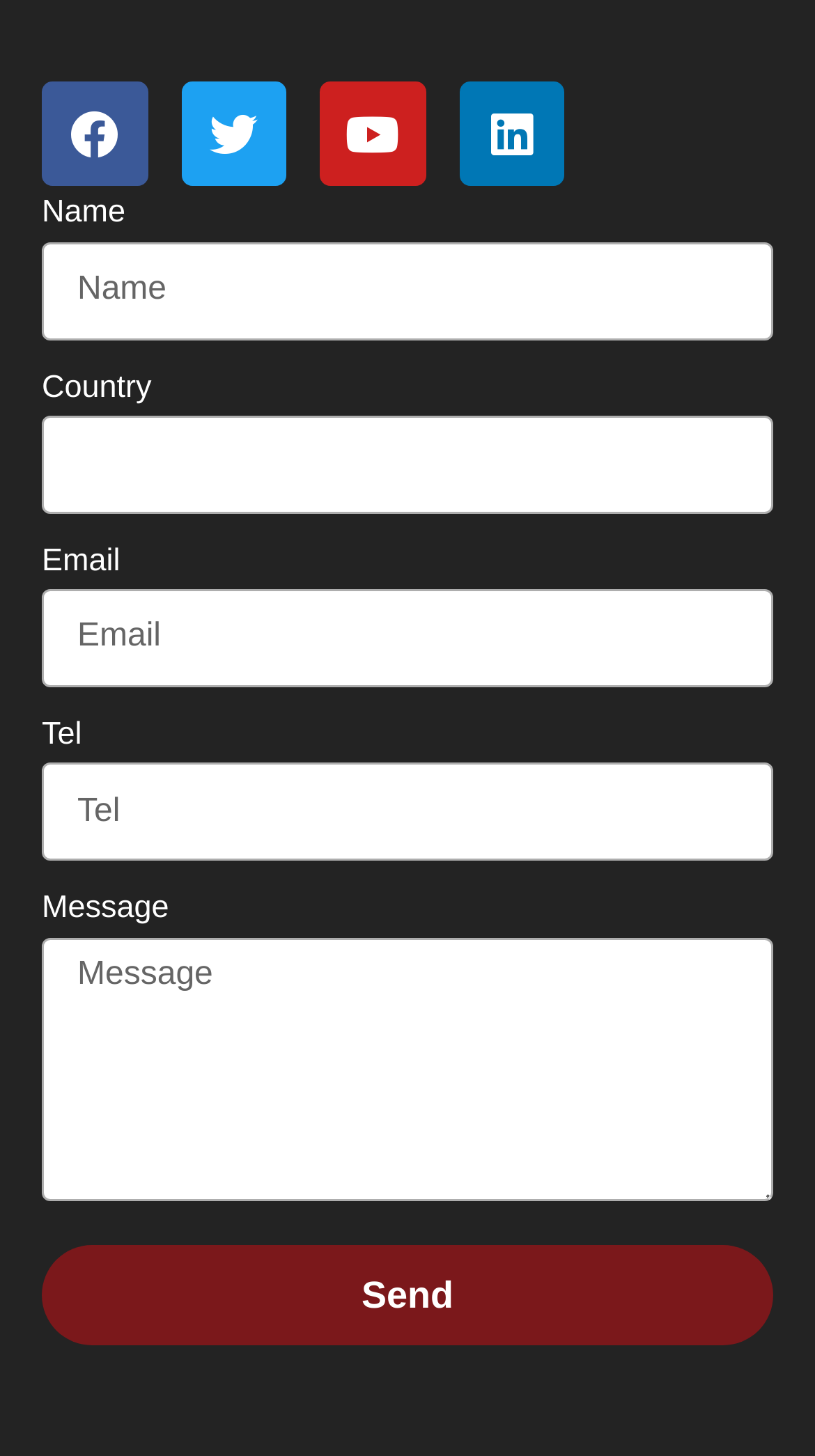Determine the bounding box coordinates of the clickable region to execute the instruction: "Input your message". The coordinates should be four float numbers between 0 and 1, denoted as [left, top, right, bottom].

[0.051, 0.644, 0.949, 0.824]